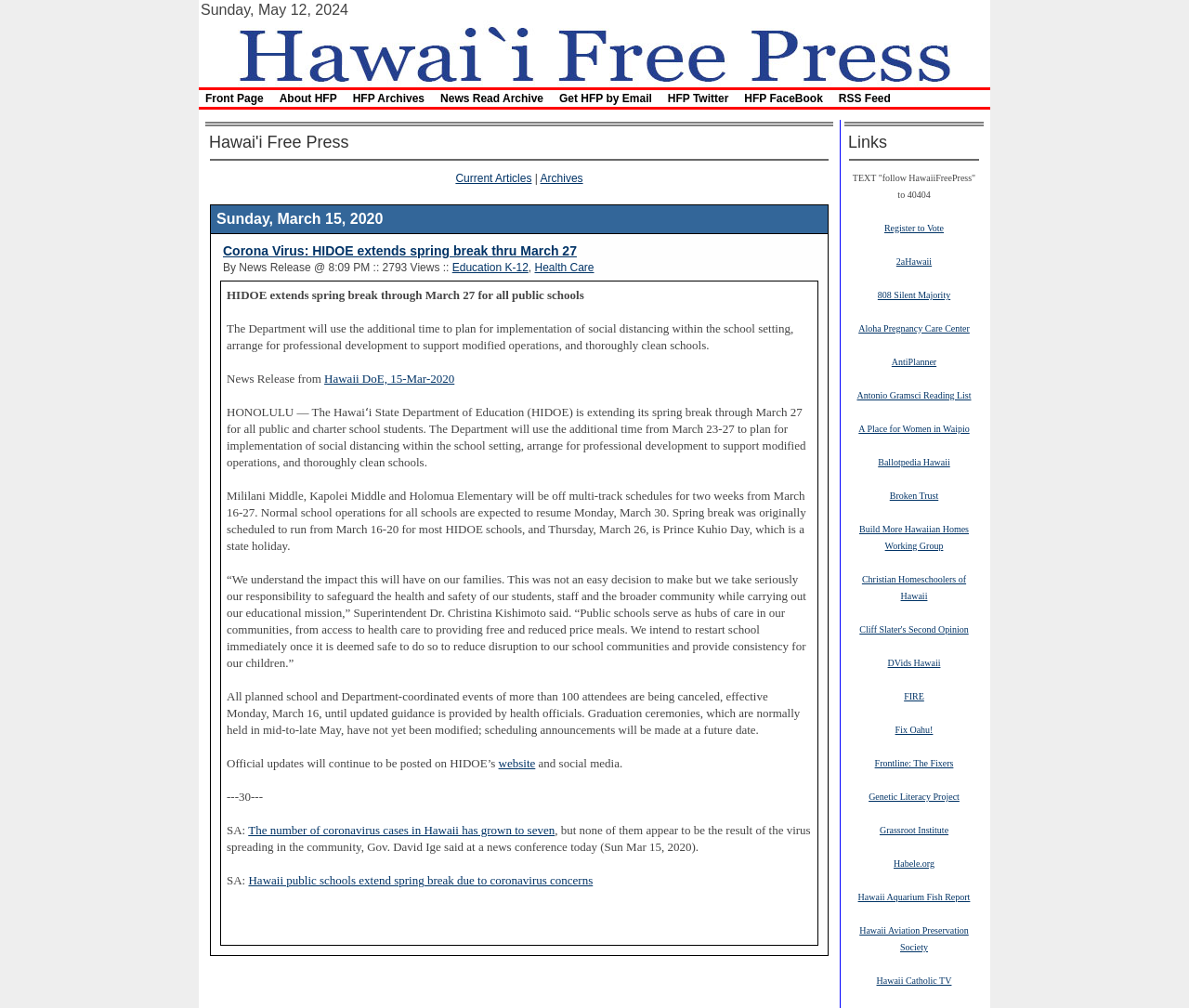Provide the bounding box coordinates of the UI element that matches the description: "Christian Homeschoolers of Hawaii".

[0.725, 0.568, 0.813, 0.597]